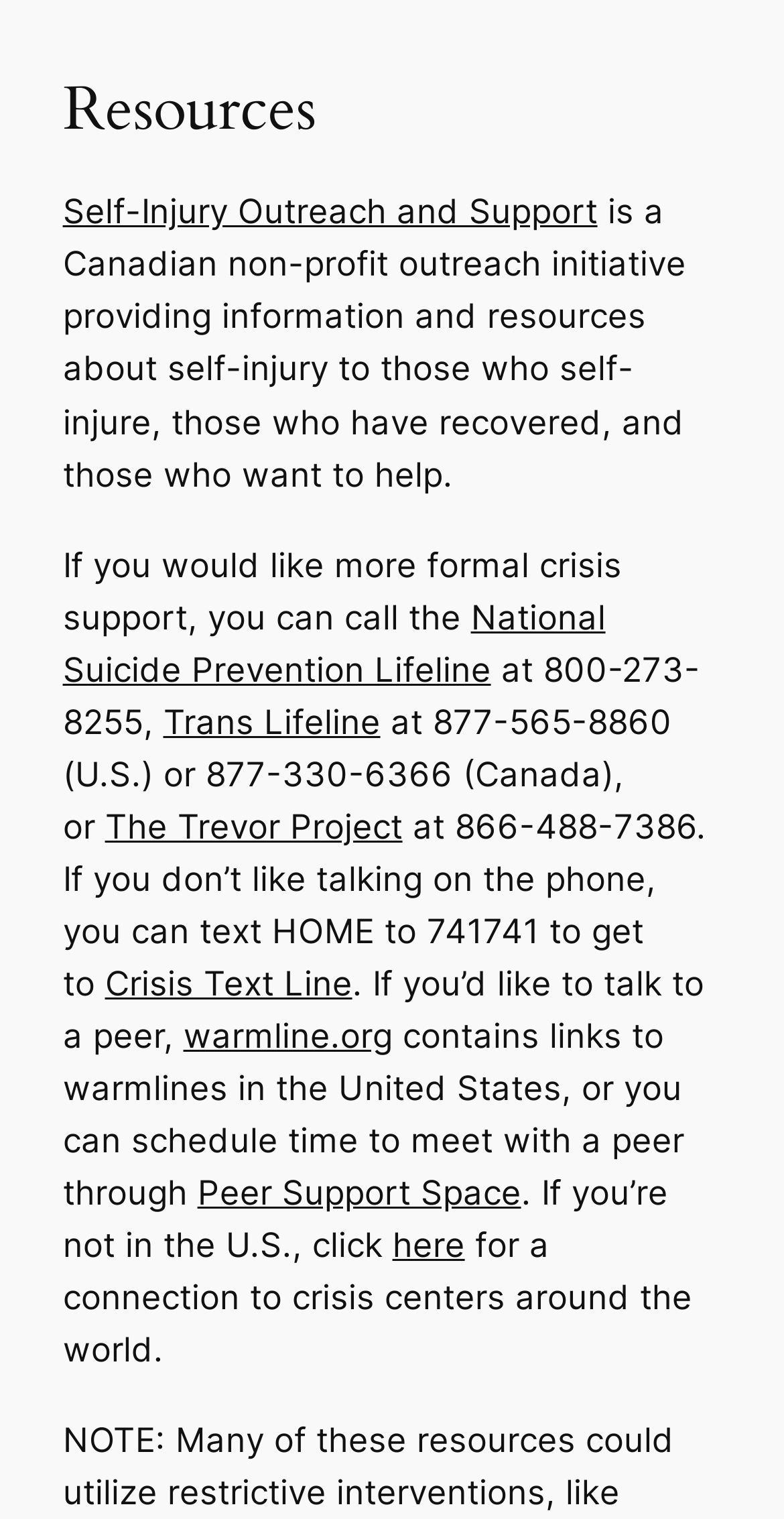Provide the bounding box coordinates of the area you need to click to execute the following instruction: "Get crisis support from 'here'".

[0.5, 0.806, 0.593, 0.833]